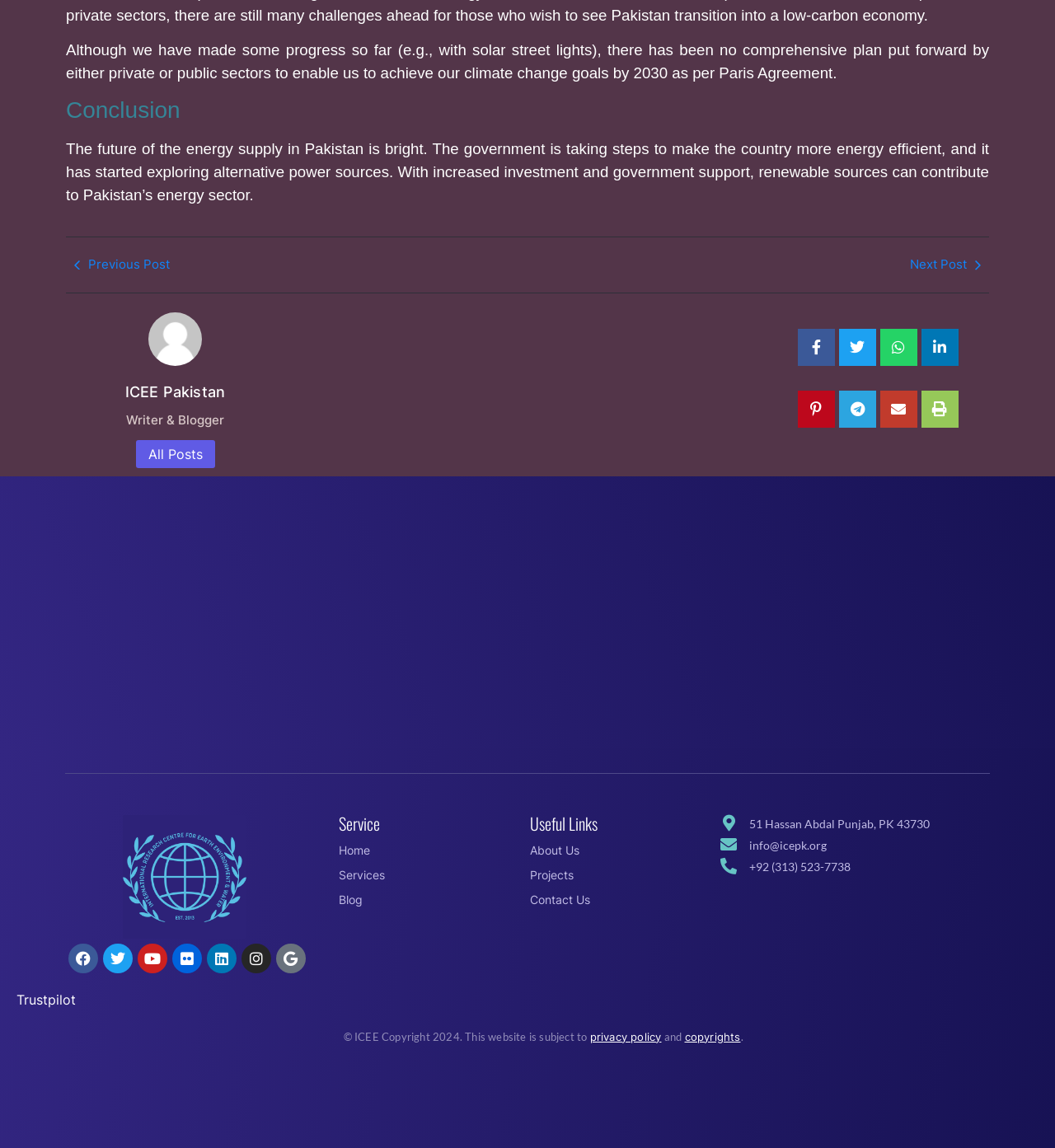Could you find the bounding box coordinates of the clickable area to complete this instruction: "Click on 'Previous Post'"?

[0.062, 0.223, 0.5, 0.239]